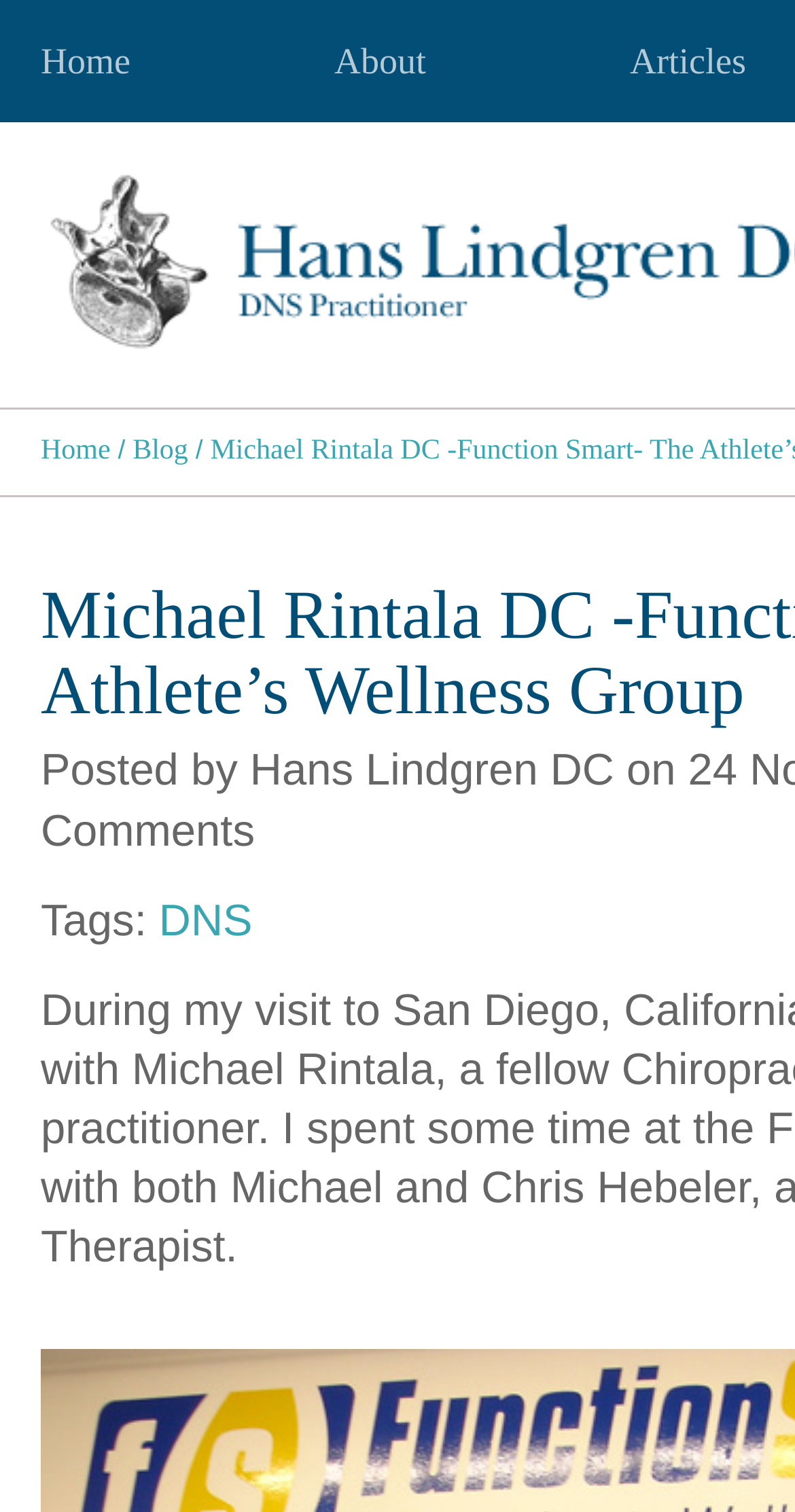Determine the primary headline of the webpage.

Michael Rintala DC -Function Smart- The Athlete’s Wellness Group